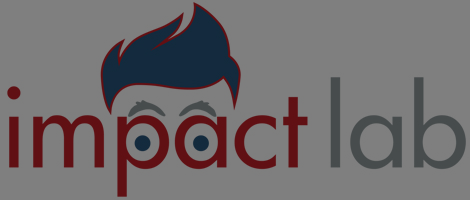Analyze the image and describe all the key elements you observe.

The image features the logo of "Impact Lab," a creative and engaging design that combines both text and graphic elements. The logo showcases a playful character with a blue hairstyle and expressive eyes that add a whimsical touch. The word "impact" is in bold red, emphasizing its significance, while "lab" is presented in a sleek gray font, suggesting a modern and innovative approach. This visual representation reflects the dynamic and forward-thinking ethos of the Impact Lab, suggesting a focus on exploration and research in diverse fields. The overall aesthetic is designed to capture attention and convey a sense of curiosity and creativity.